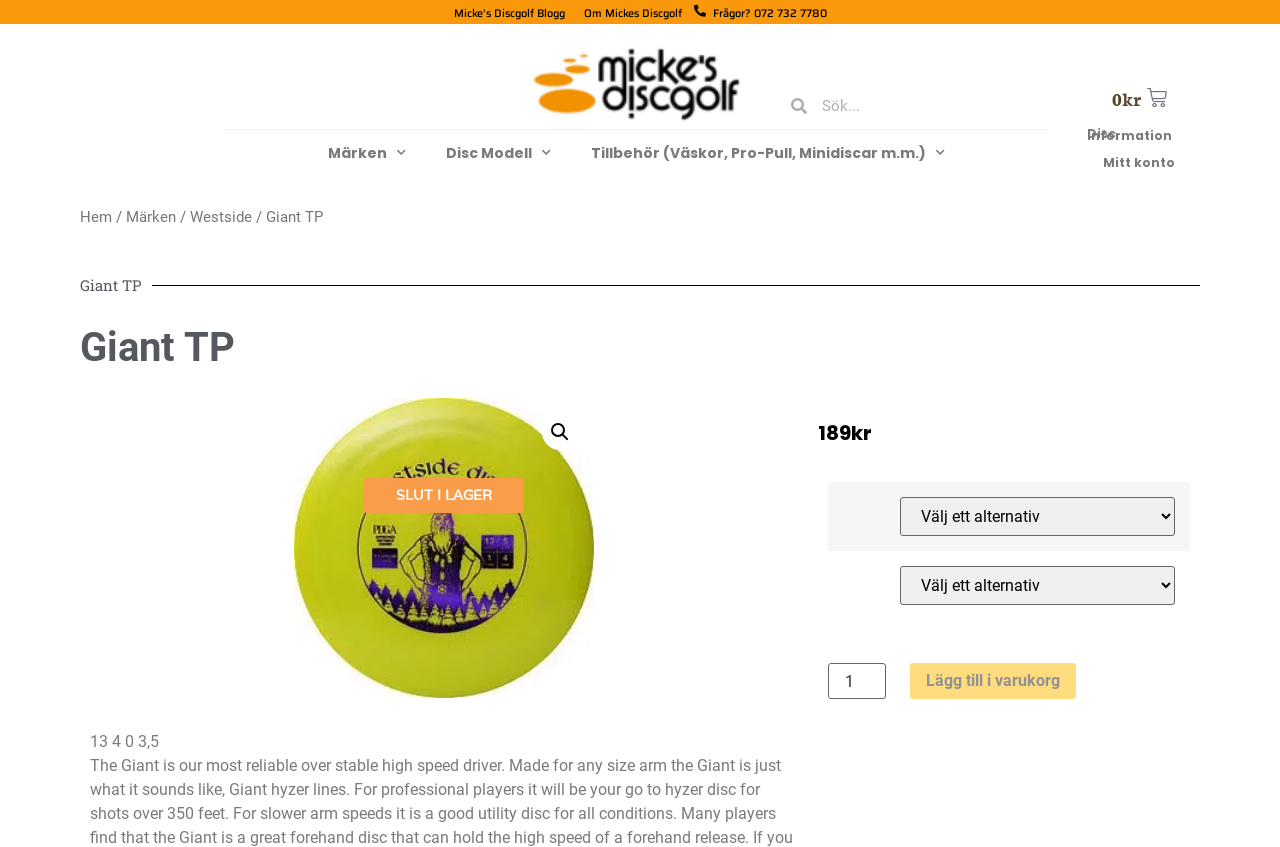Summarize the webpage in an elaborate manner.

This webpage appears to be an e-commerce website, specifically a product page for a disc golf product called "Giant TP". 

At the top of the page, there are four links: "Micke's Discgolf Blogg", "Om Mickes Discgolf", "Frågor? 072 732 7780", and a logo link "logo liten" with an accompanying image. 

To the right of the logo, there is a search bar with a searchbox labeled "Sök". Below the search bar, there are three links with dropdown menus: "Märken", "Disc Modell", and "Tillbehör (Väskor, Pro-Pull, Minidiscar m.m.)". 

On the top right corner, there is a link "0kr Varukorg" and two other links: "Disc information" and "Mitt konto". 

Below these links, there is a navigation breadcrumb with links to "Hem", "Märken", "Westside", and "Giant TP". 

The main content of the page is a product description, with a heading "Giant TP" and a link with a magnifying glass icon. Below this, there is a large image of the product, labeled "giant TP". 

To the right of the image, there is a section with product information, including a "SLUT I LAGER" label, a price "189 kr", and two comboboxes. Below this, there is a spinbutton labeled "Produktantal" and a button "Lägg till i varukorg". 

At the bottom of the page, there is a static text "13 4 0 3,5", which seems to be a product code or identifier.